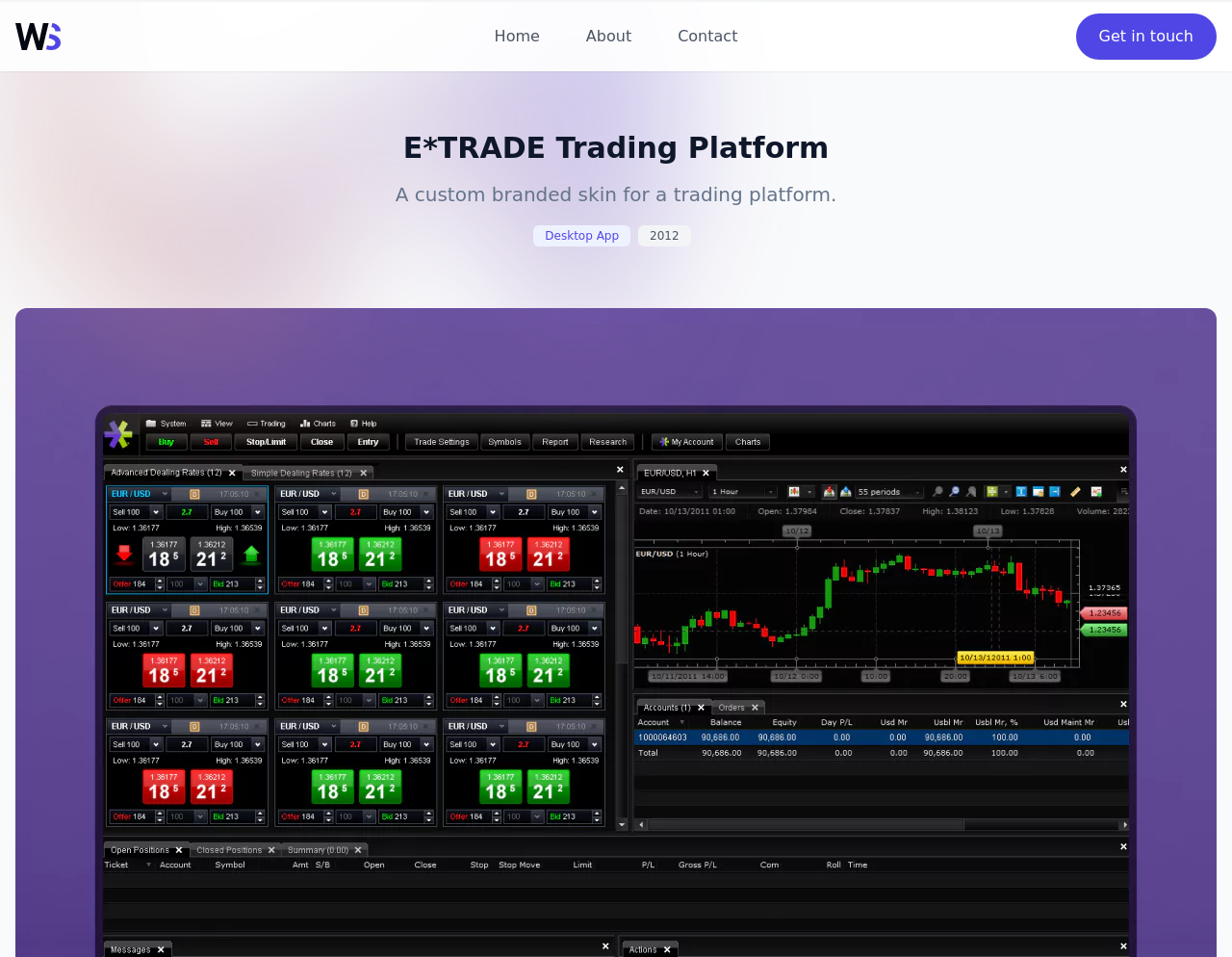What is the name of the trading platform? Look at the image and give a one-word or short phrase answer.

E*TRADE